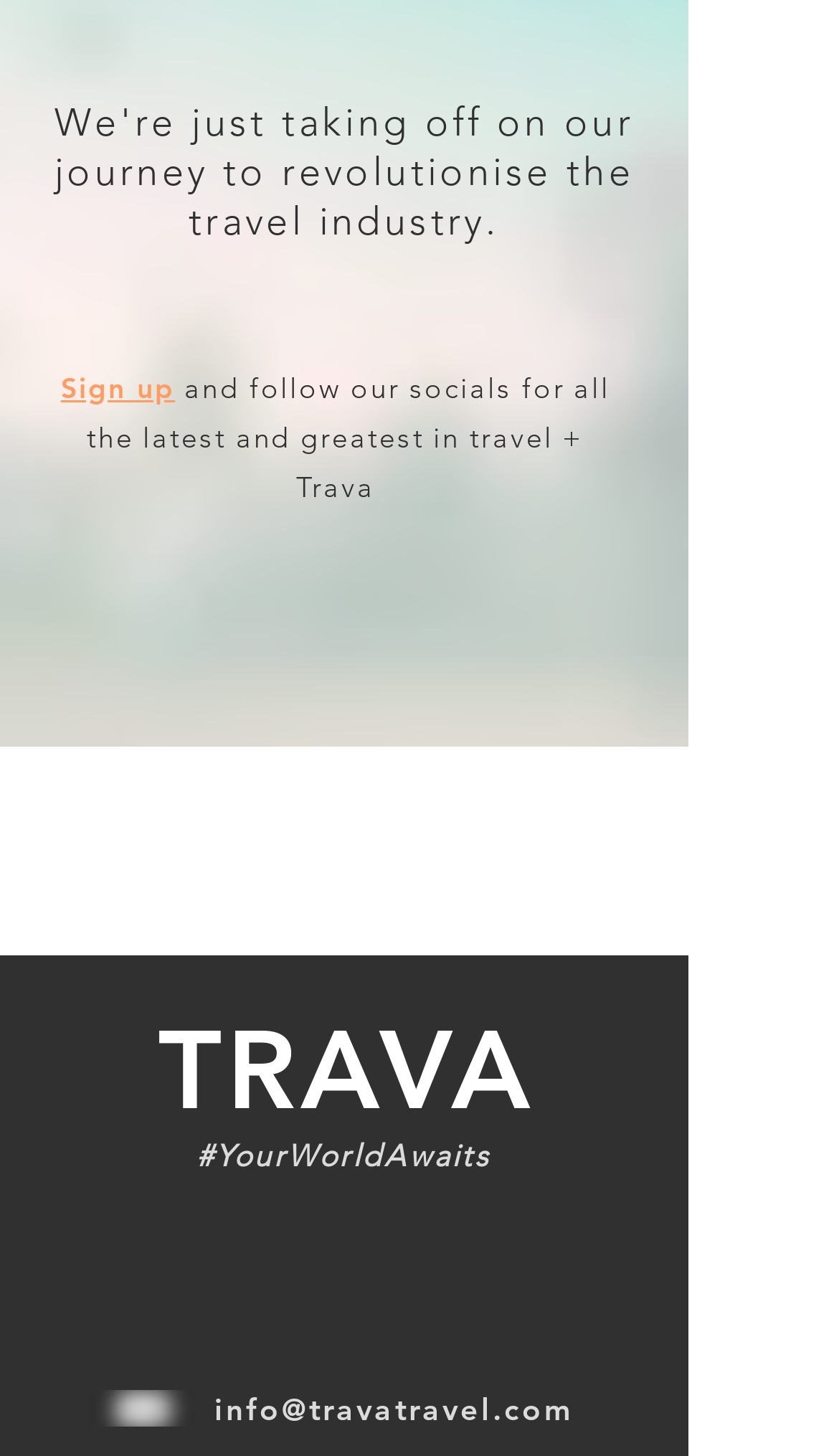Answer the question with a brief word or phrase:
How many social media links are present on the webpage?

5